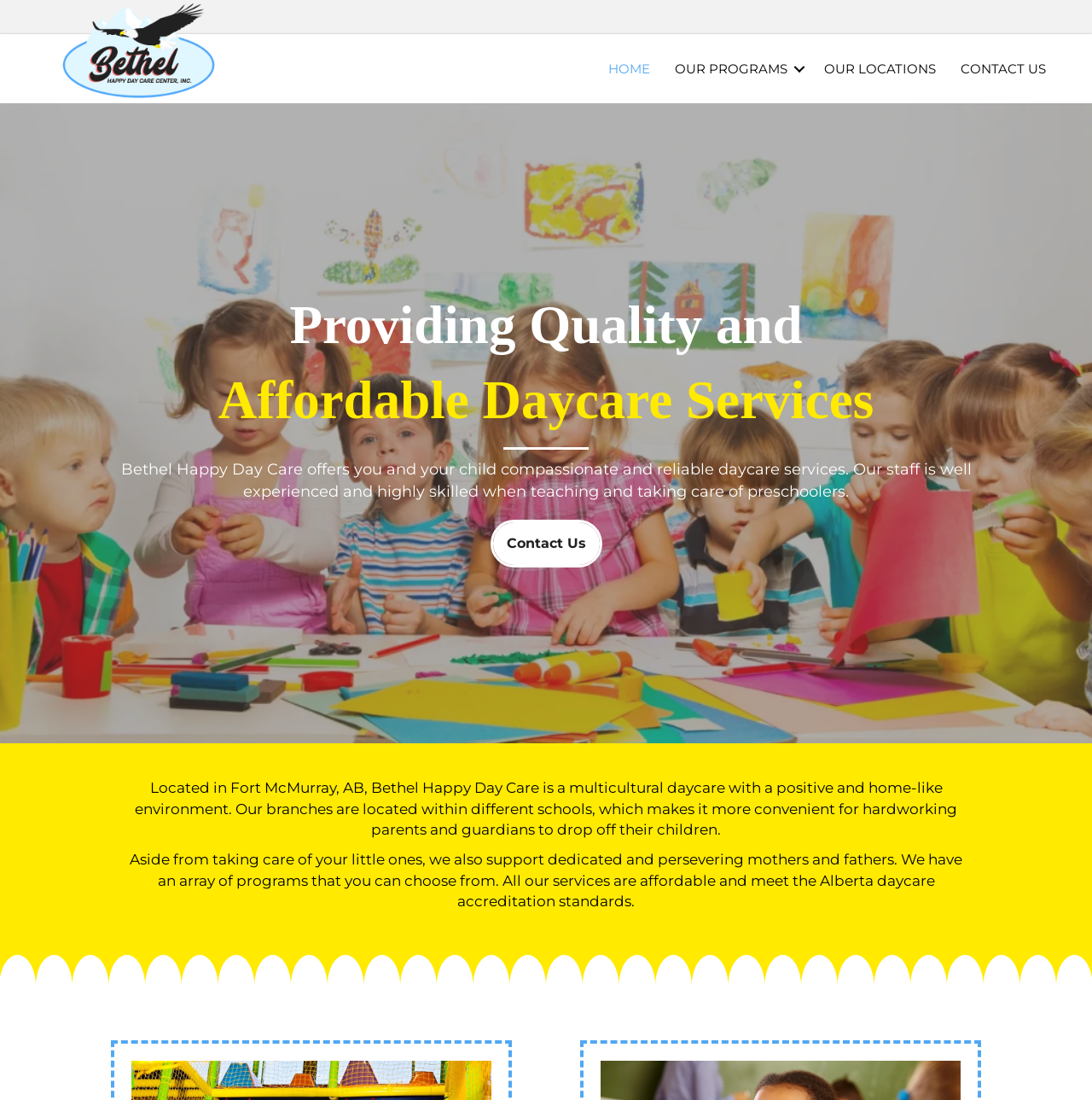What standards do Bethel Happy Day Care's services meet?
Carefully analyze the image and provide a thorough answer to the question.

The webpage mentions that all services provided by Bethel Happy Day Care meet the Alberta daycare accreditation standards, which implies that the daycare adheres to a set of rigorous standards and guidelines established by the province of Alberta for daycare services.